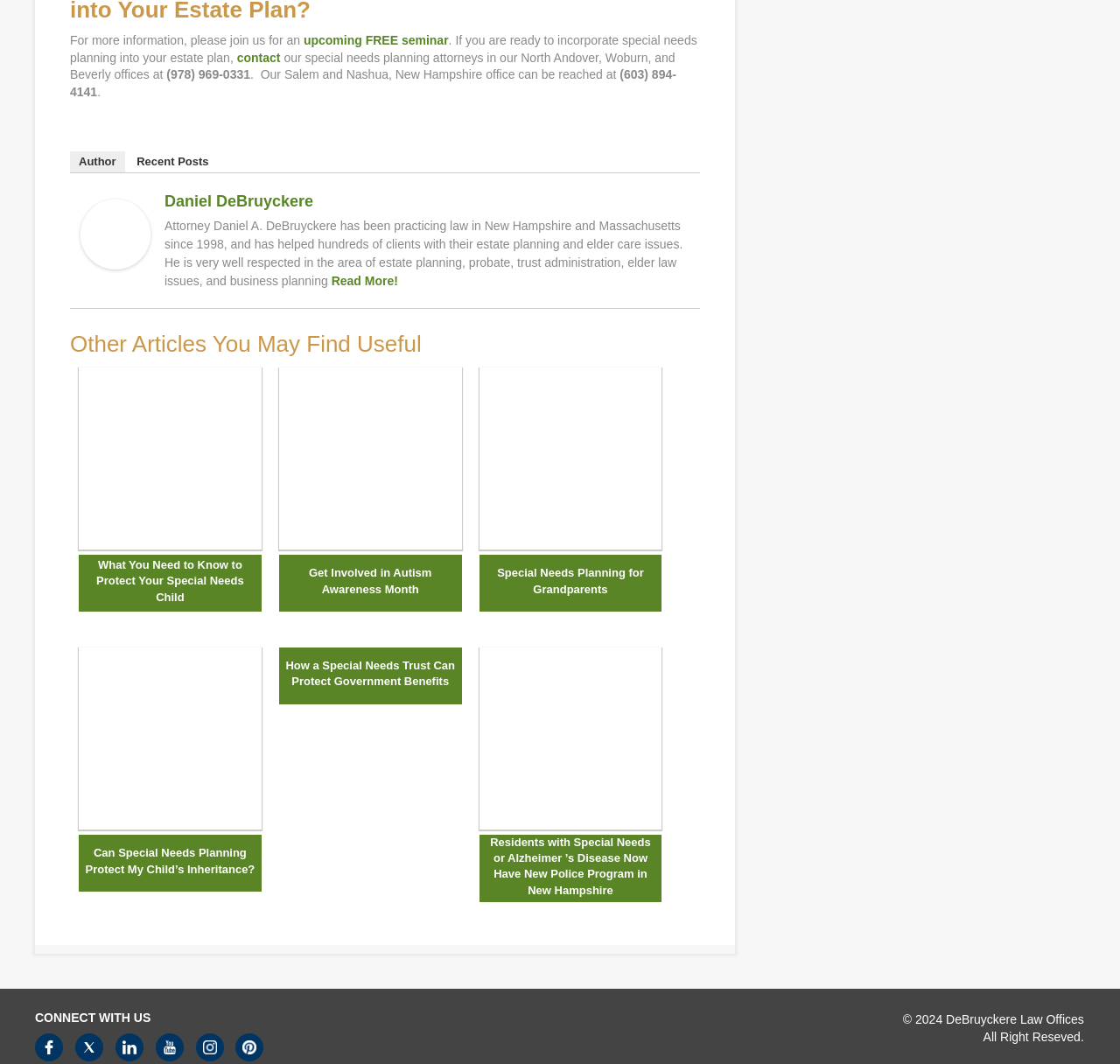What is the topic of the article?
Look at the image and provide a short answer using one word or a phrase.

Special needs planning